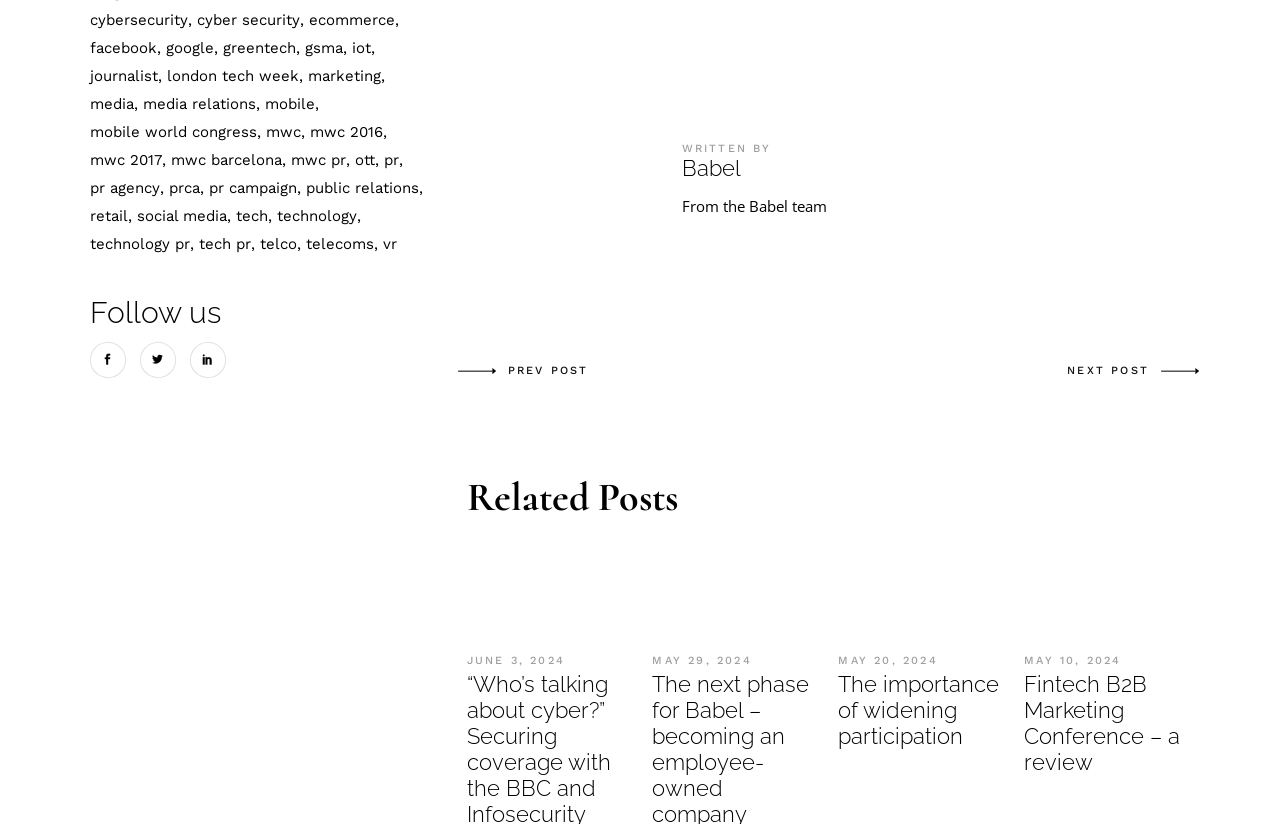What is the author of the article 'The importance of widening participation'?
Use the information from the image to give a detailed answer to the question.

I found the answer by looking at the article section with the heading 'The importance of widening participation' and finding the link with the text 'The importance of widening participation blog by Khairat Shaaban'.